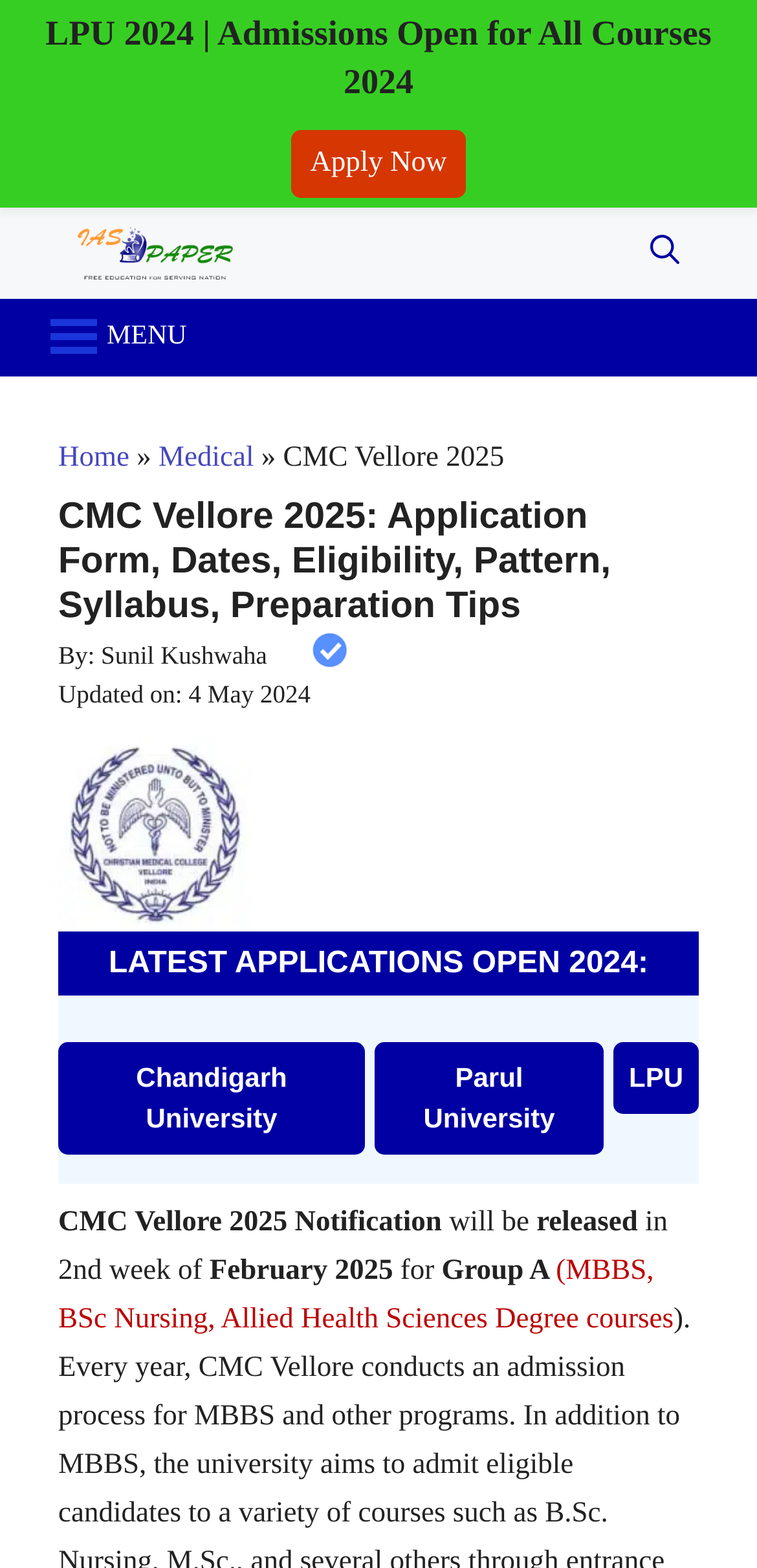Point out the bounding box coordinates of the section to click in order to follow this instruction: "Check Chandigarh University".

[0.077, 0.664, 0.482, 0.736]